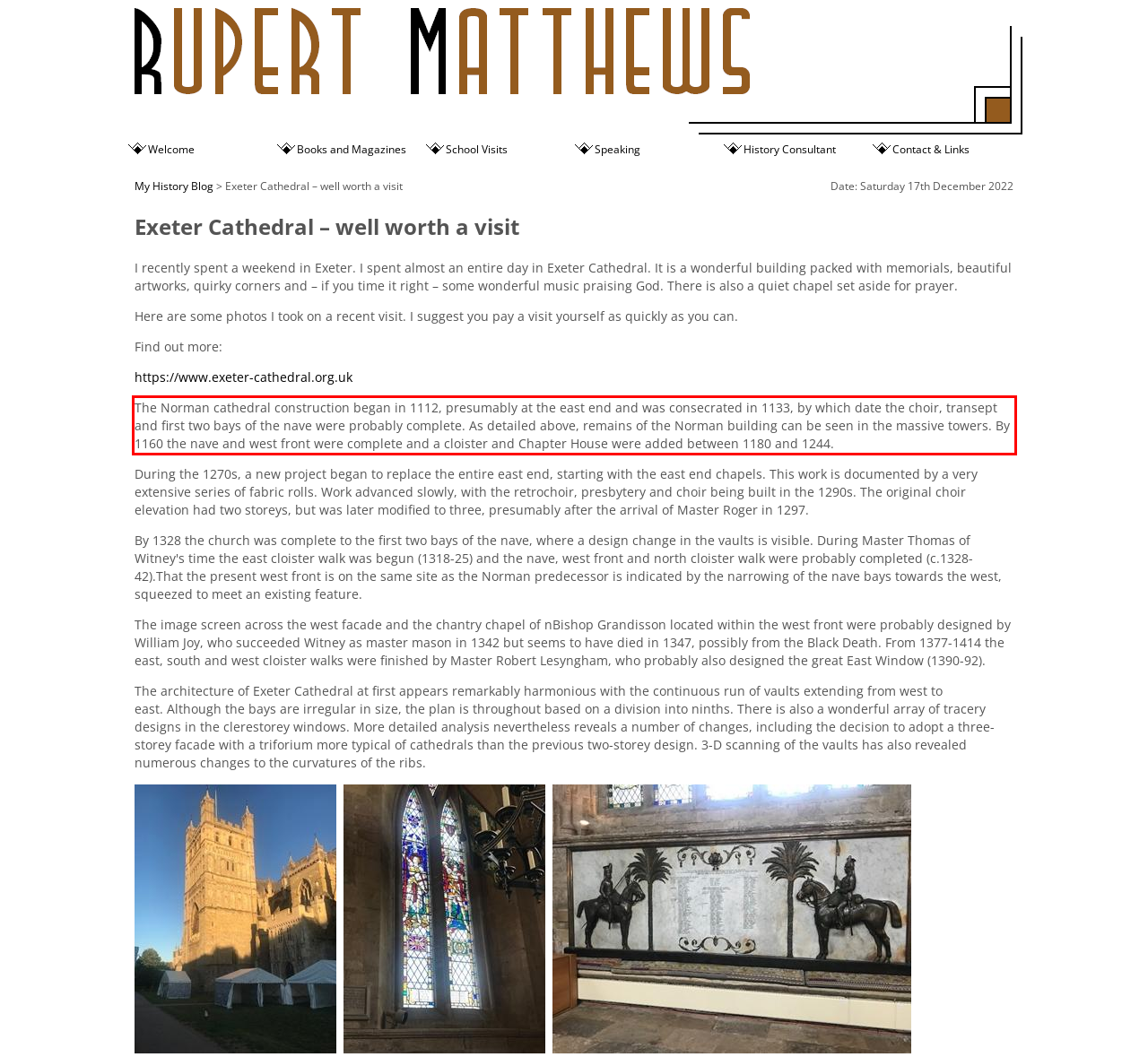Please perform OCR on the text within the red rectangle in the webpage screenshot and return the text content.

The Norman cathedral construction began in 1112, presumably at the east end and was consecrated in 1133, by which date the choir, transept and first two bays of the nave were probably complete. As detailed above, remains of the Norman building can be seen in the massive towers. By 1160 the nave and west front were complete and a cloister and Chapter House were added between 1180 and 1244.